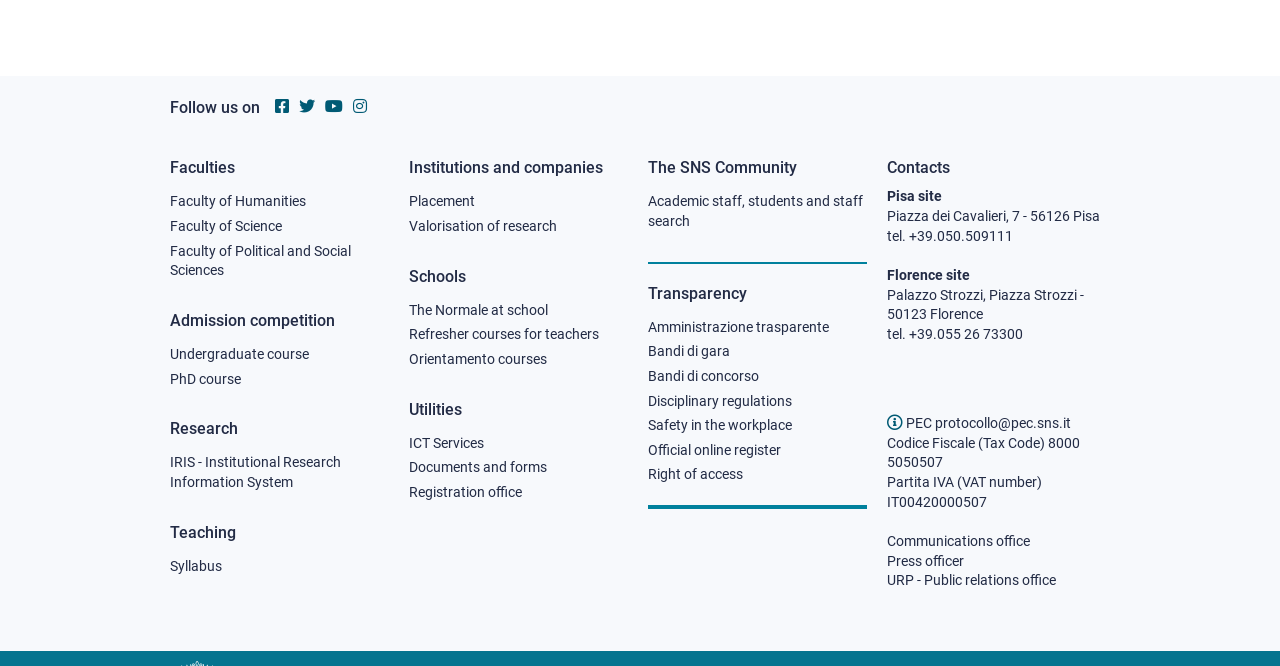What is the name of the research information system?
Please interpret the details in the image and answer the question thoroughly.

I found the answer by looking at the link provided in the 'Research' section of the 'Footer column 1', which is 'IRIS - Institutional Research Information System'.